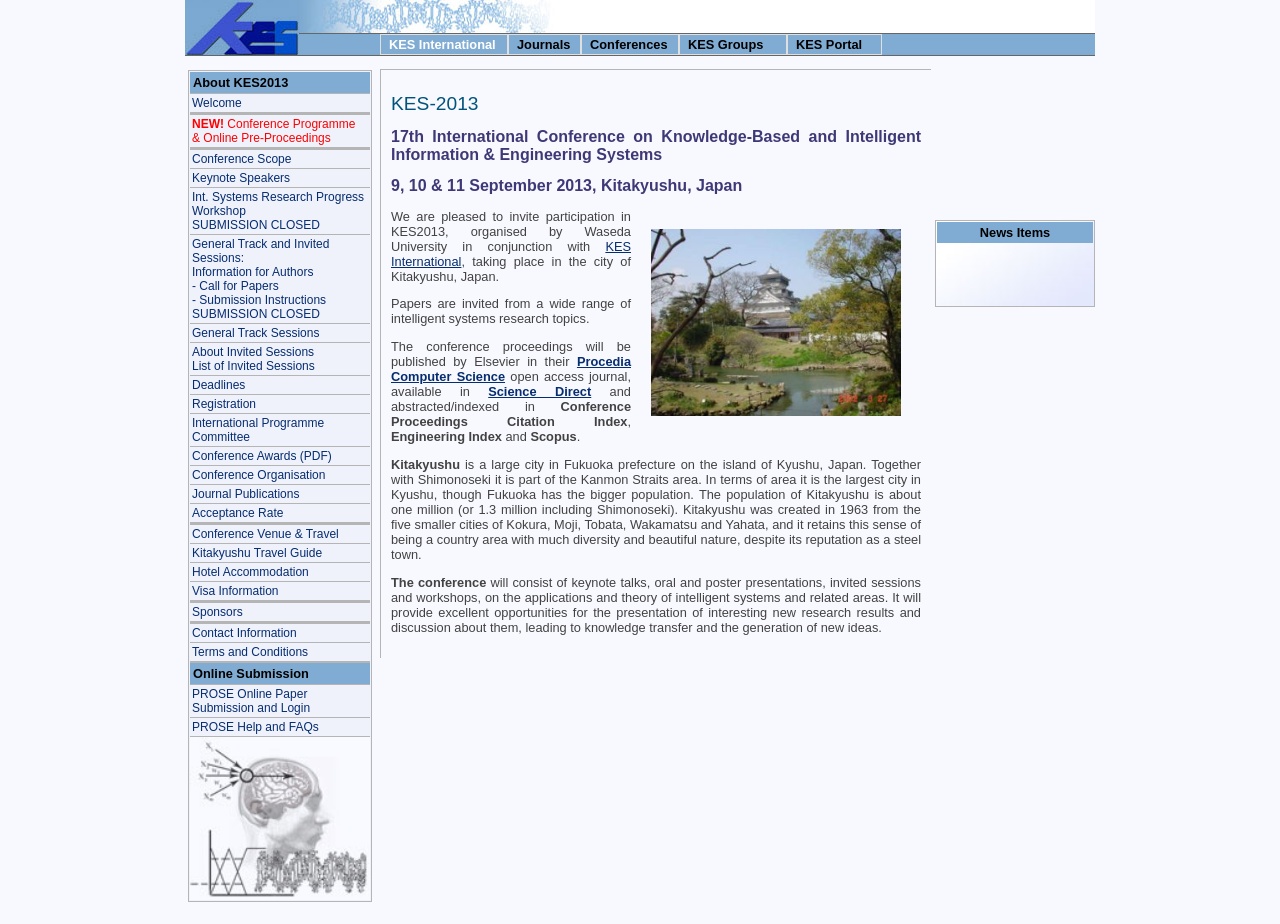Please answer the following question using a single word or phrase: 
What is the location of the conference?

Kitakyushu, Japan